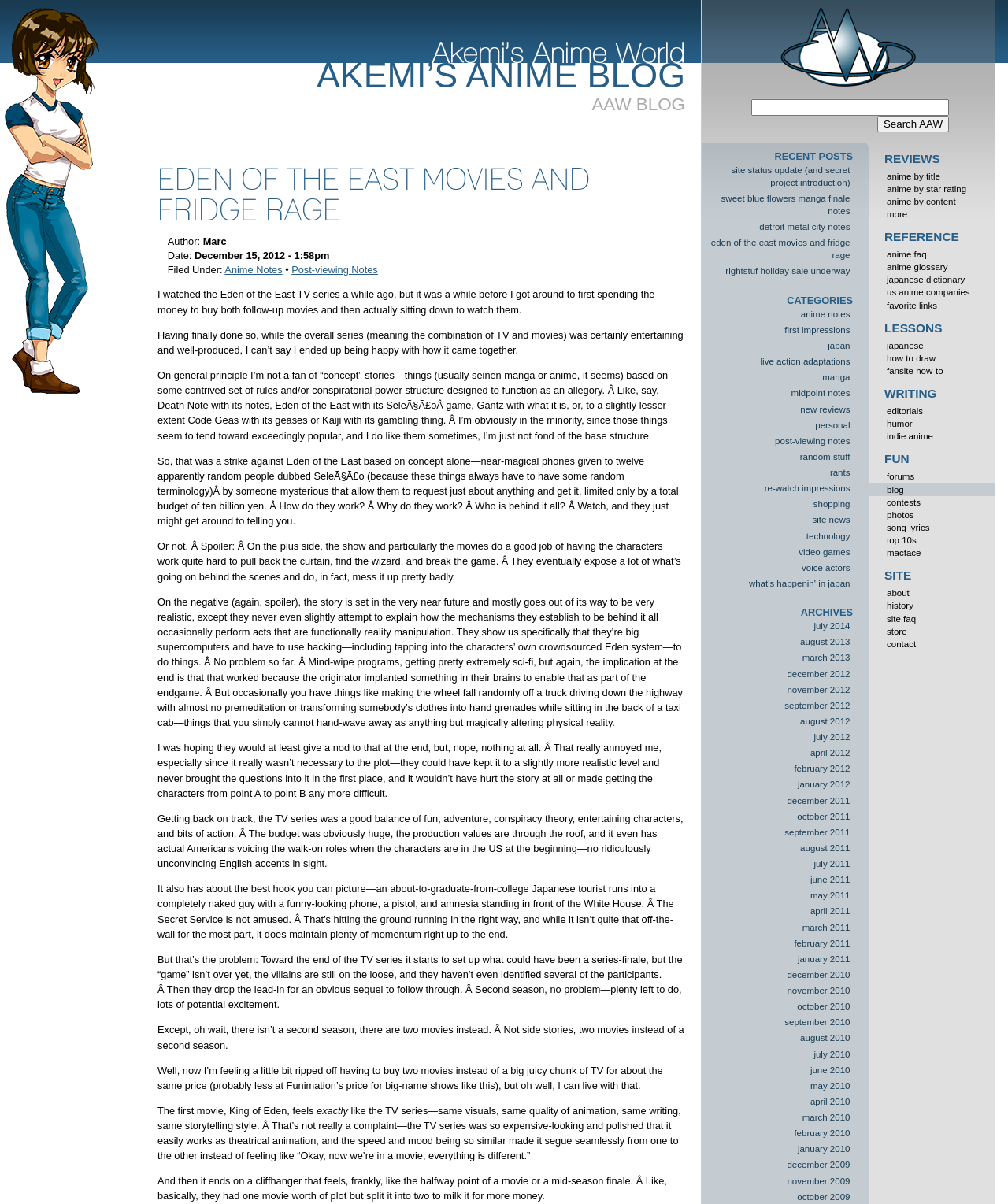Please locate and generate the primary heading on this webpage.

AKEMI’S ANIME BLOG
AAW BLOG